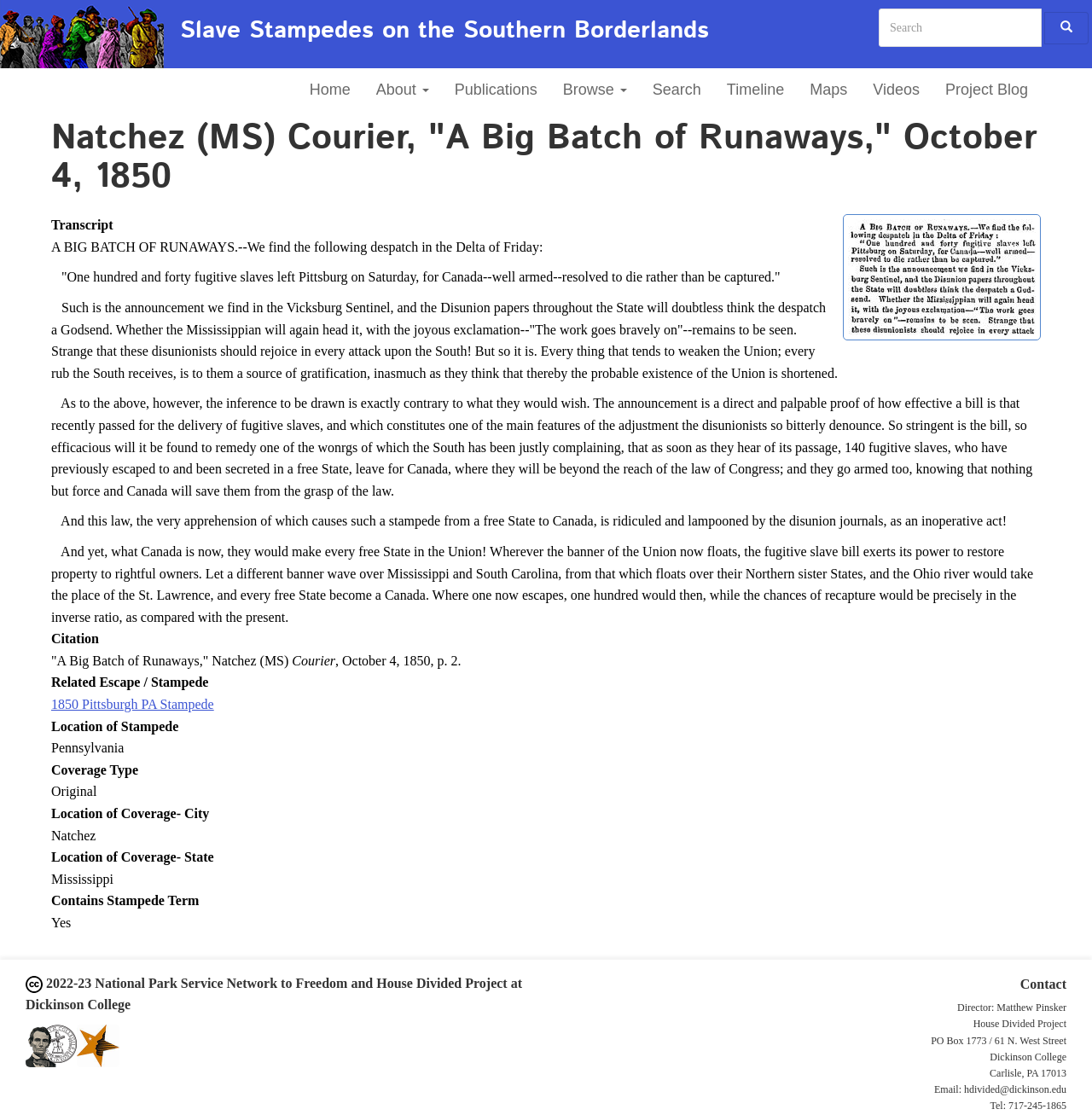What type of project is the 'House Divided Project'?
Provide a thorough and detailed answer to the question.

The 'House Divided Project' is an academic project based at Dickinson College, as indicated by the contact information and the description of the project director. The project's focus on historical research and education also suggests an academic nature.